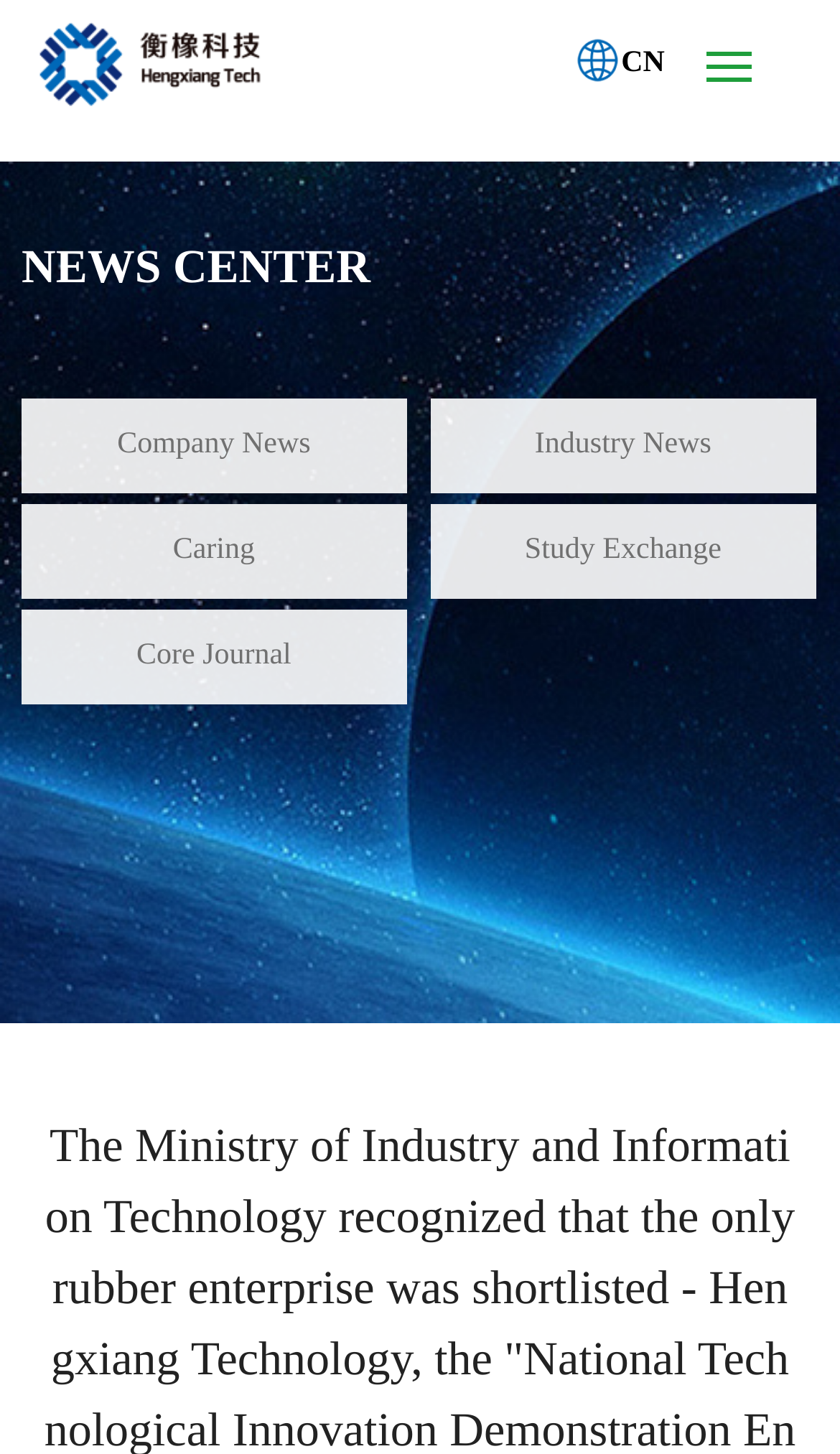Summarize the webpage with a detailed and informative caption.

The webpage is about Hengxiang Technology Co., Ltd., a company that specializes in land transportation and building vibration reduction and isolation. At the top-left corner, there is a logo and a link to "SINO RUBBER TECHNOLOGY" with an image of the same name. 

Below the logo, there is a navigation menu with links to "Home", "About", "News", "Technology", "Industry field", "Examples", "Party building", "Talent", and "Contact". Each link has a corresponding image next to it. 

On the right side of the navigation menu, there is another link to "SINO RUBBER TECHNOLOGY" with an image, and a link to "CN". 

The main content of the webpage is divided into two sections. On the left side, there is a section titled "NEWS CENTER" with links to "Company News", "Industry News", "Caring", "Study Exchange", and "Core Journal". 

There are no images on the page apart from the logo and the icons next to the navigation links.